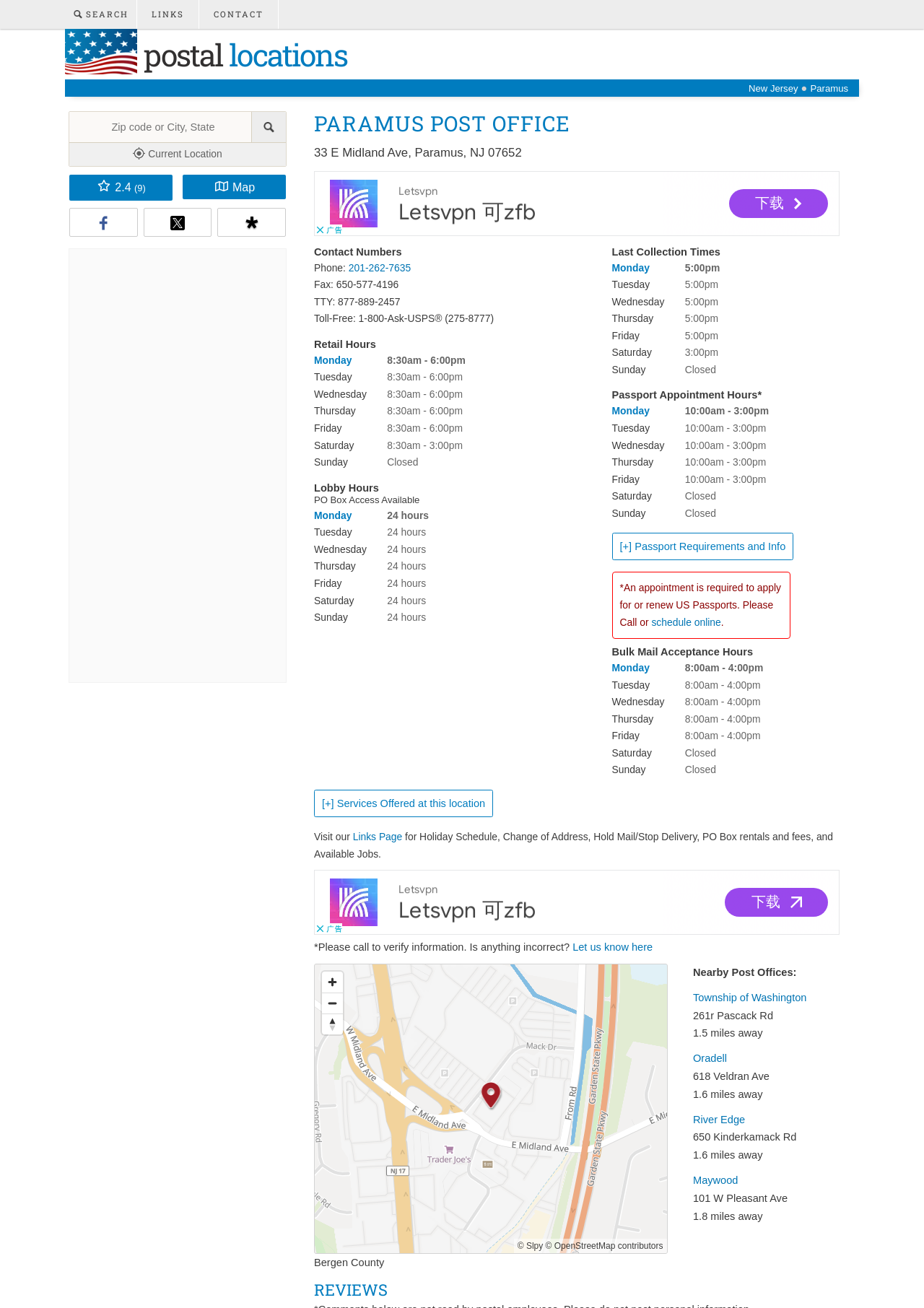Please identify the bounding box coordinates of the element's region that I should click in order to complete the following instruction: "check Saturday lobby hours". The bounding box coordinates consist of four float numbers between 0 and 1, i.e., [left, top, right, bottom].

[0.34, 0.336, 0.383, 0.345]